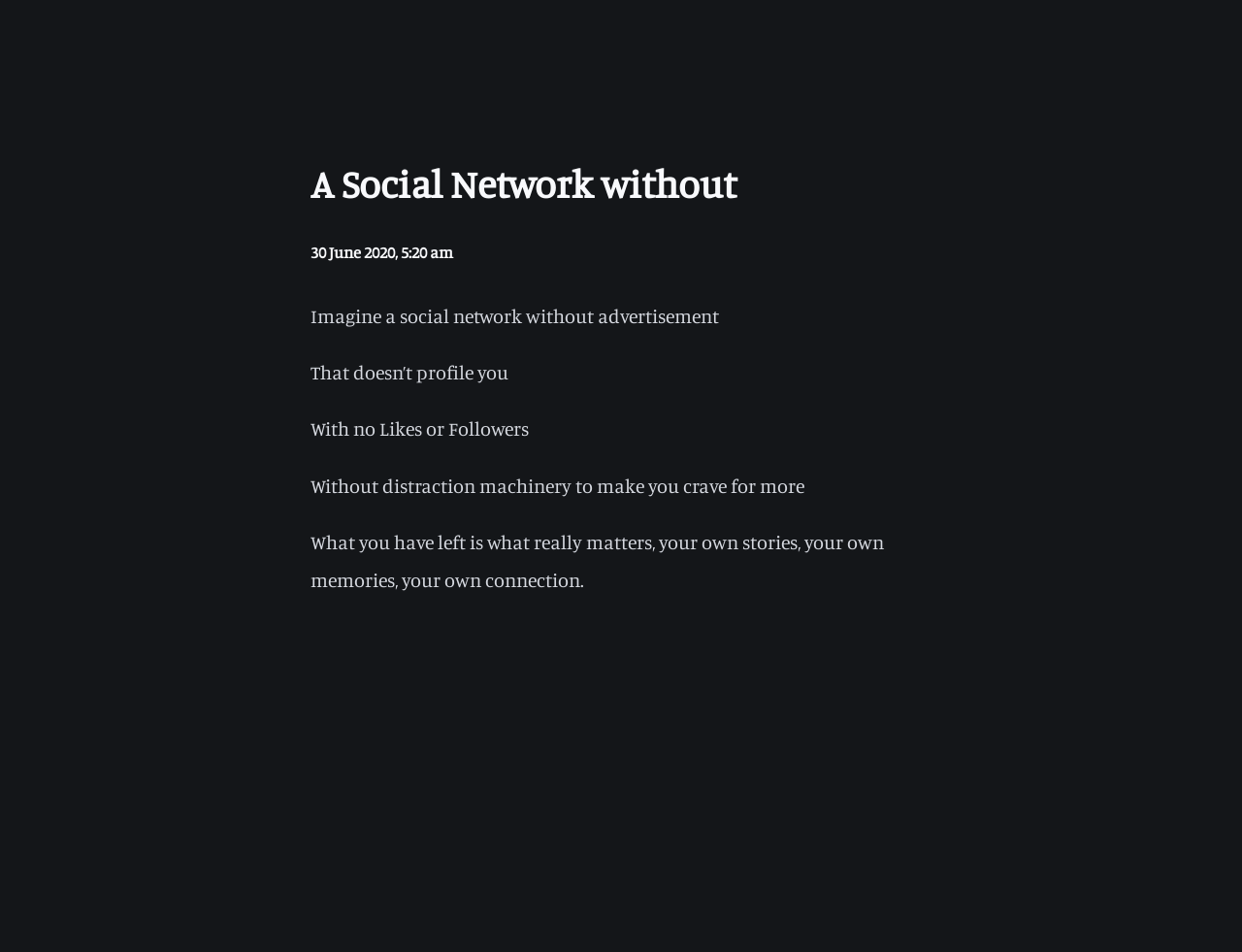What is the main idea of this social network?
Please use the image to provide an in-depth answer to the question.

After reading the static text elements, I understand that this social network is focused on not having advertisements and not profiling its users, allowing them to focus on their own stories, memories, and connections.